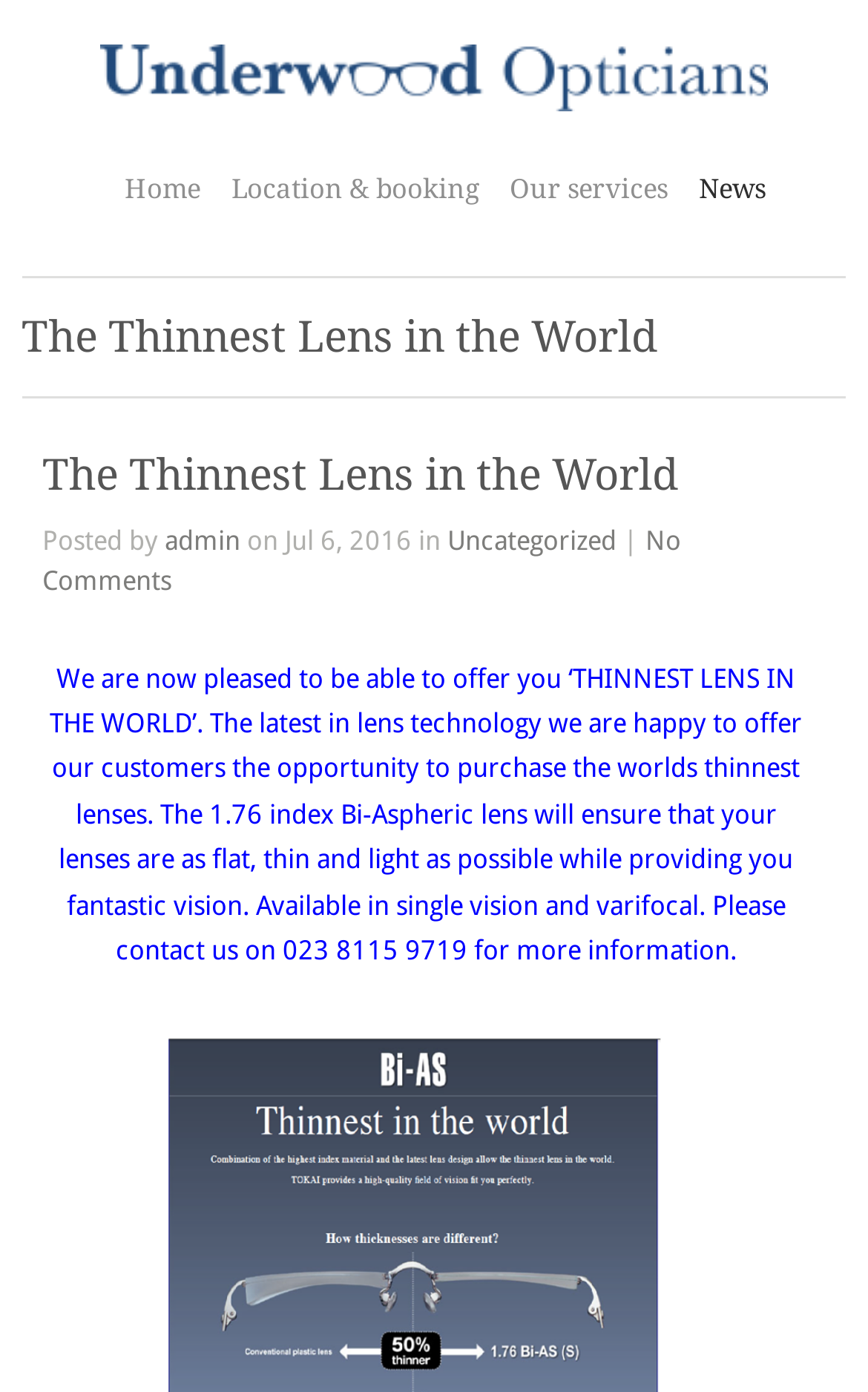Please pinpoint the bounding box coordinates for the region I should click to adhere to this instruction: "Click on Our services".

[0.587, 0.117, 0.769, 0.157]